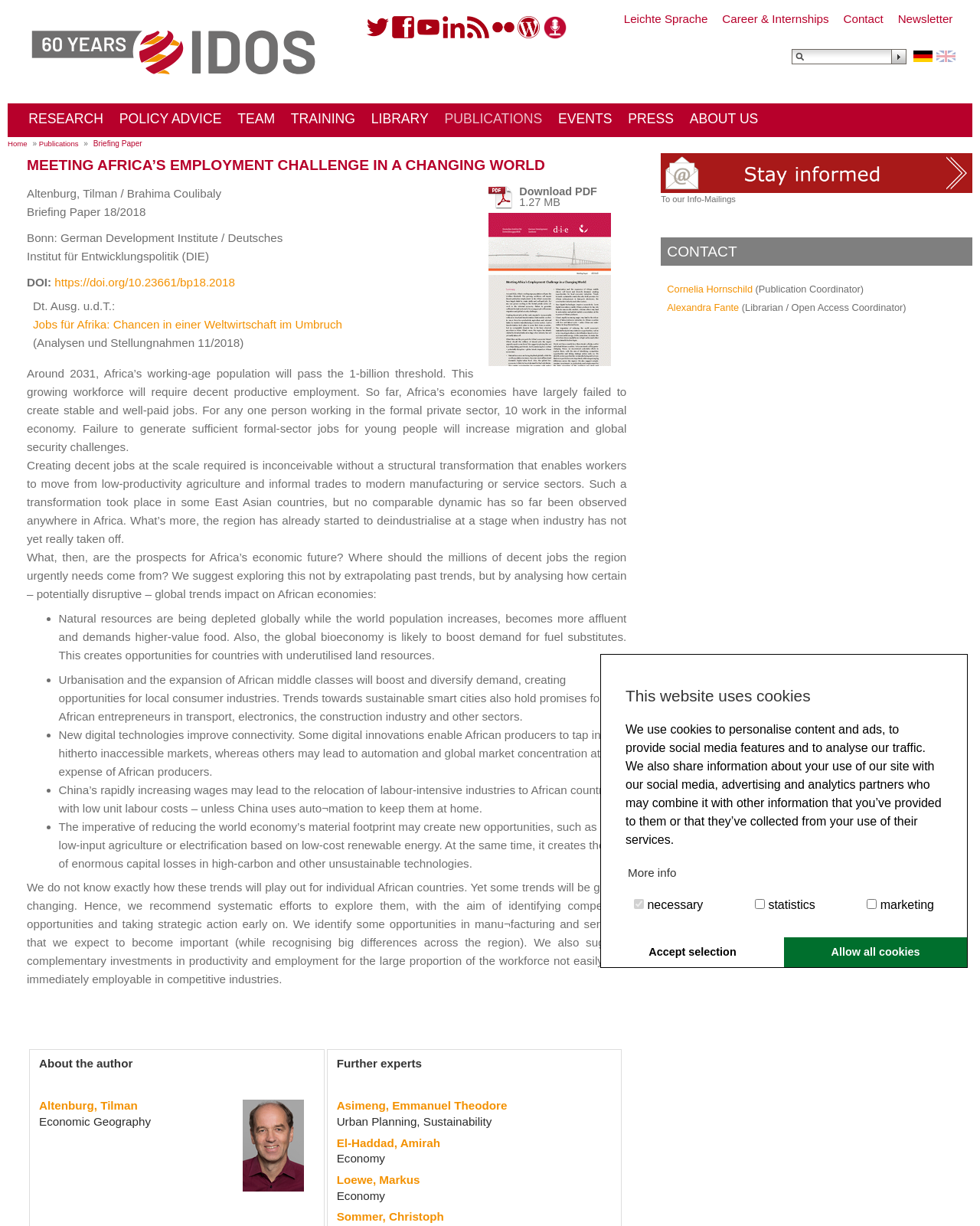How many authors are mentioned on the webpage?
Please provide a comprehensive answer based on the information in the image.

I found the answer by looking at the text 'Altenburg, Tilman / Brahima Coulibaly' on the webpage, which suggests that there are two authors mentioned.